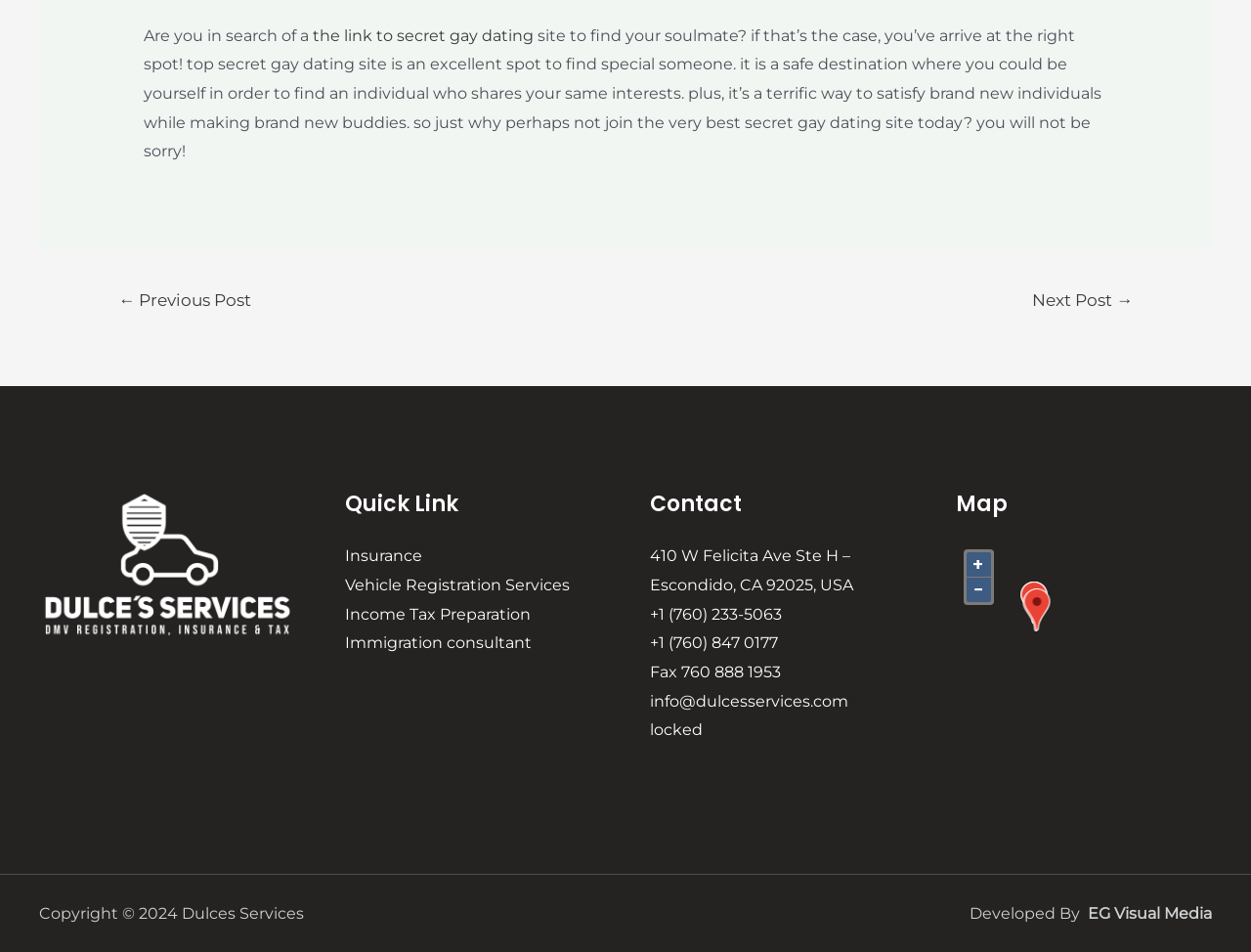Please identify the bounding box coordinates of the element's region that needs to be clicked to fulfill the following instruction: "go to Next Post". The bounding box coordinates should consist of four float numbers between 0 and 1, i.e., [left, top, right, bottom].

[0.805, 0.297, 0.926, 0.338]